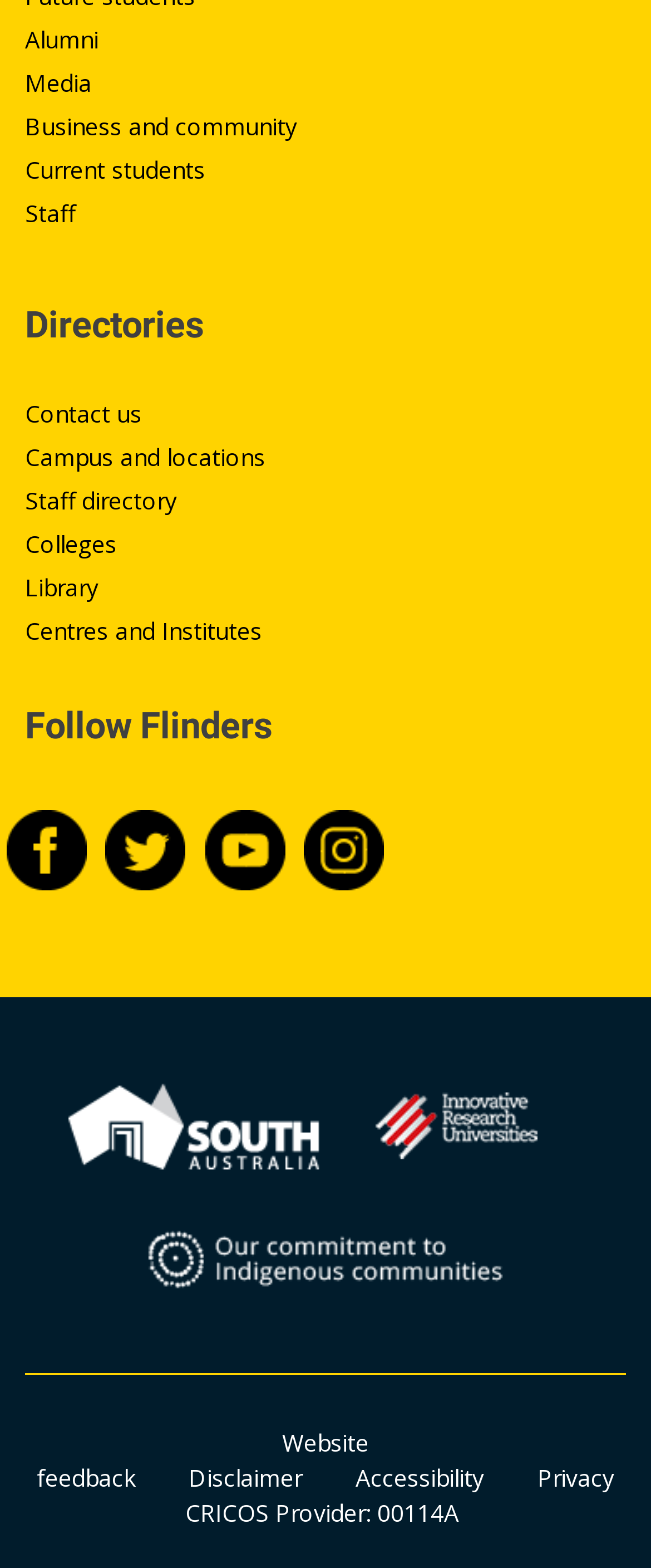Determine the bounding box coordinates for the HTML element mentioned in the following description: "Cart: (0)‏". The coordinates should be a list of four floats ranging from 0 to 1, represented as [left, top, right, bottom].

None